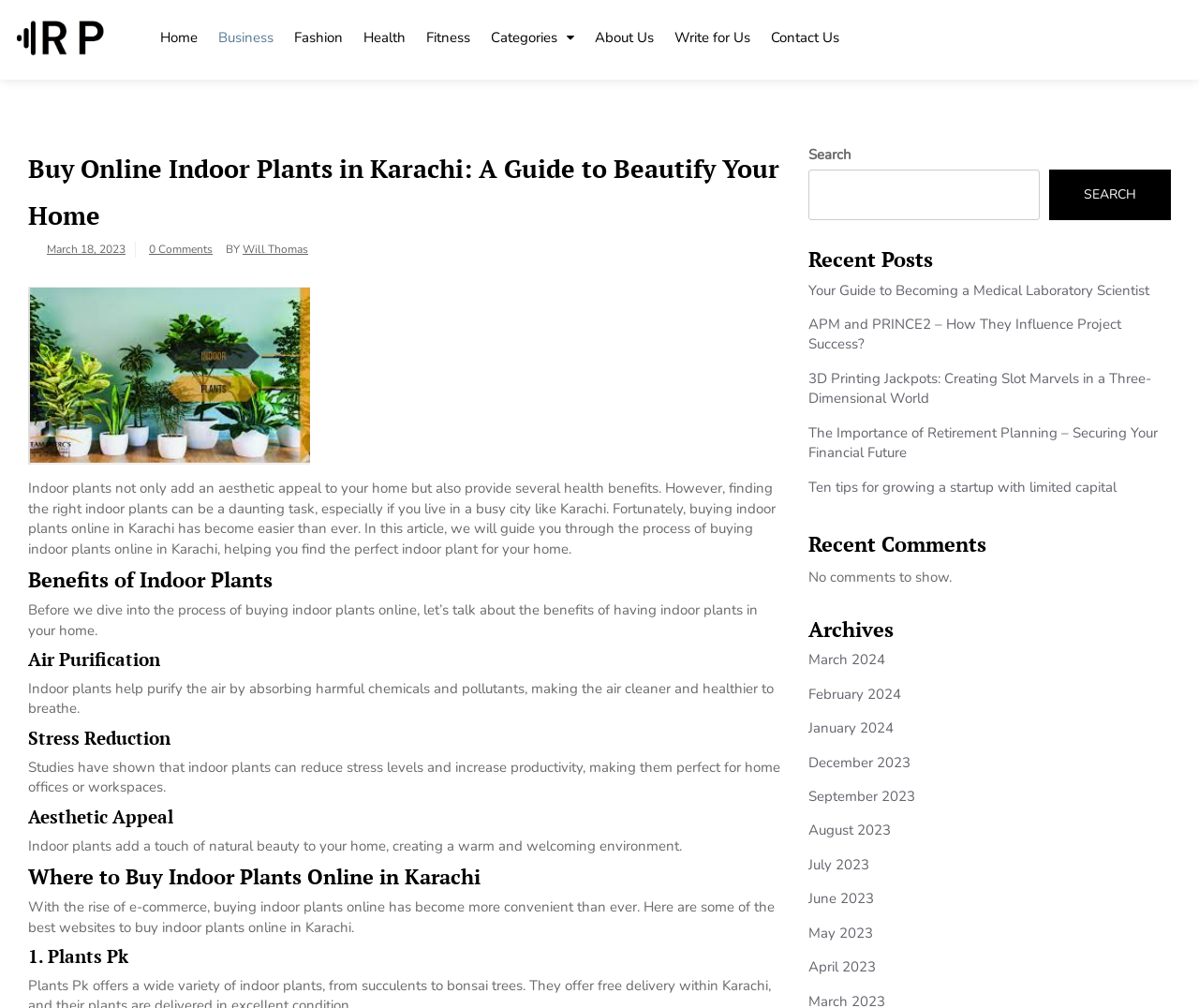What is the purpose of indoor plants in home offices?
Please look at the screenshot and answer in one word or a short phrase.

Reduce stress